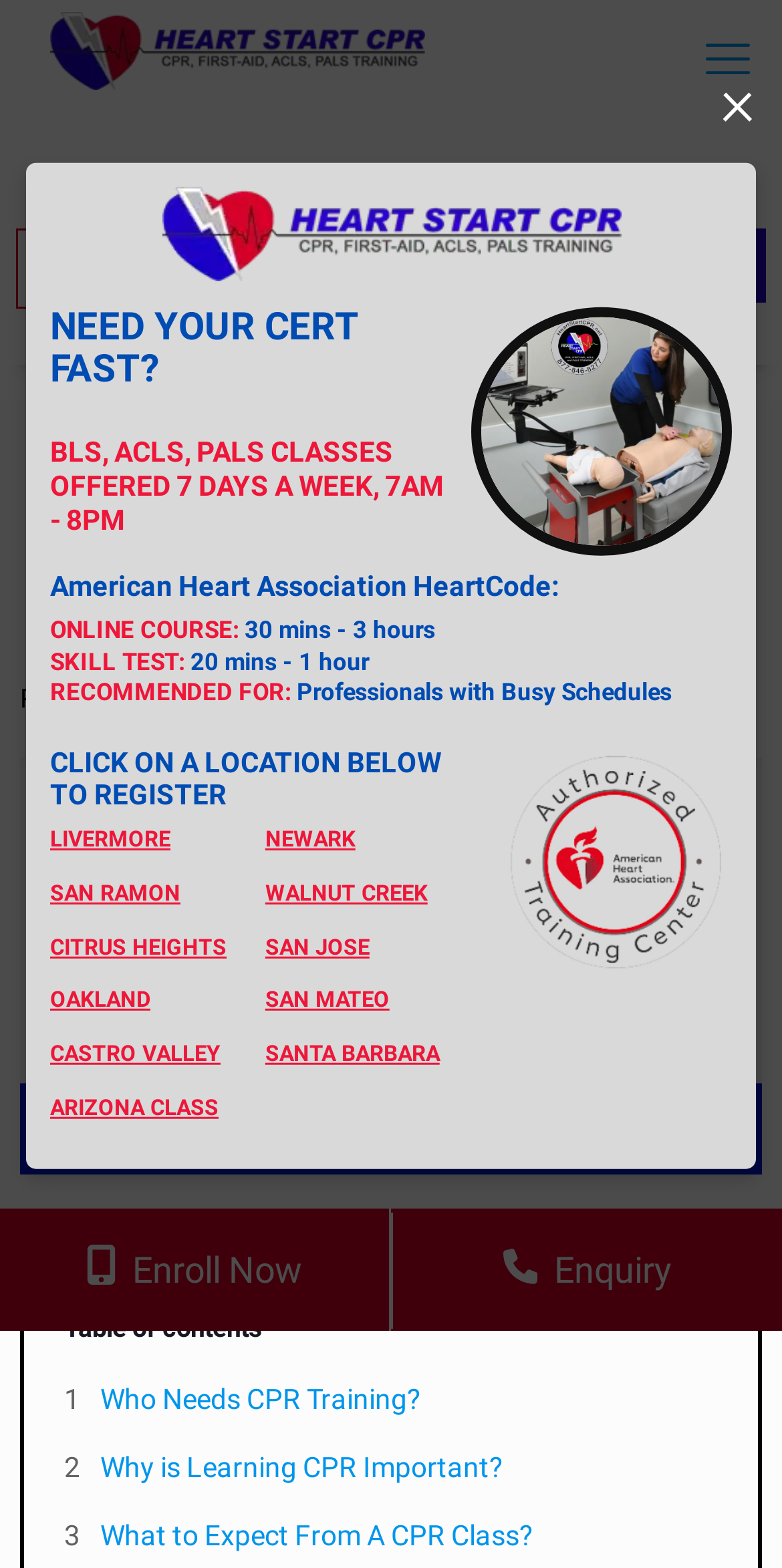Look at the image and write a detailed answer to the question: 
What is the purpose of the webpage?

Based on the webpage content, it appears that the purpose of the webpage is to provide information about CPR classes, including the duration, locations, and importance of CPR training. The webpage also provides a call-to-action to enroll in a CPR class.